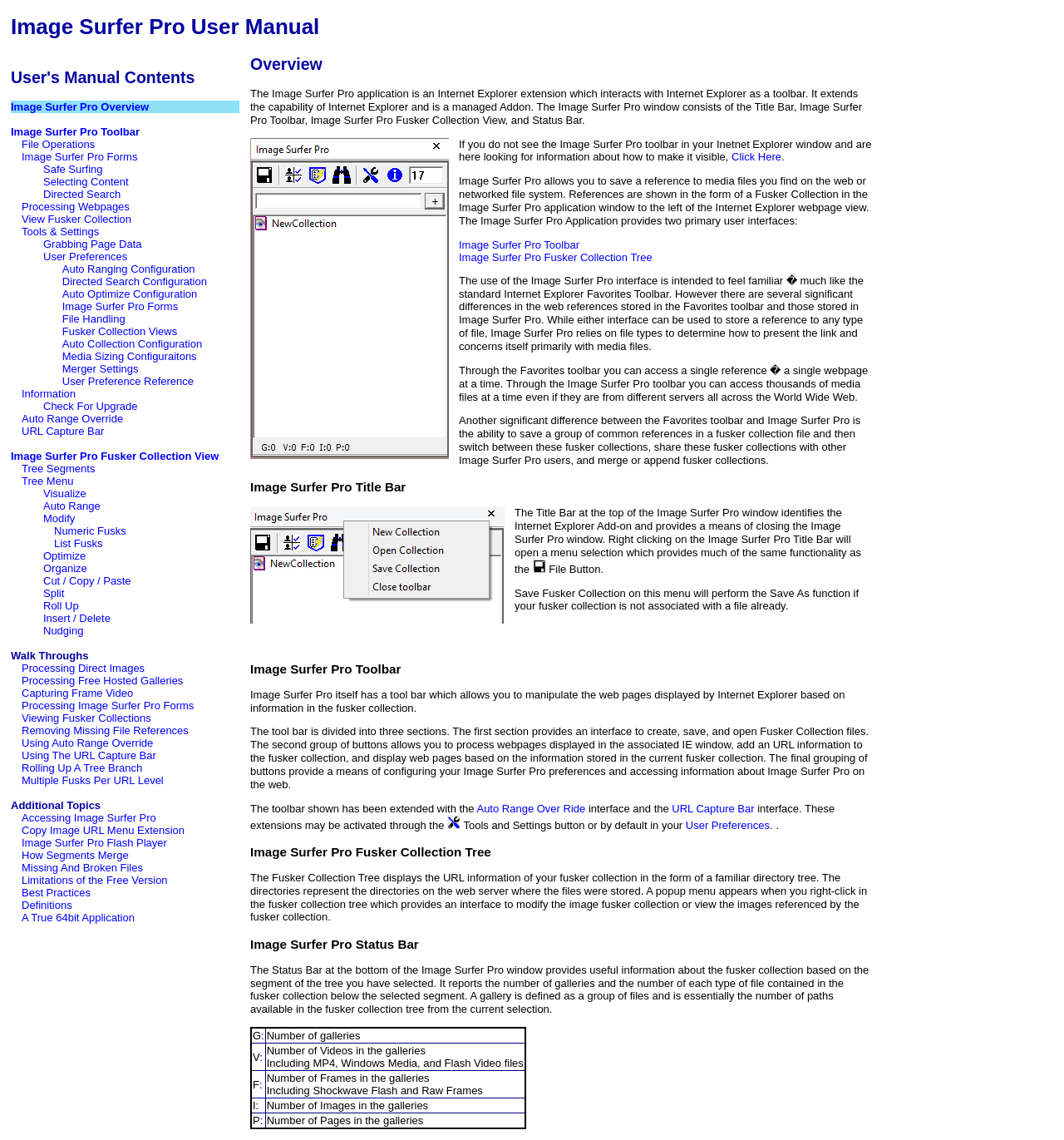Provide an in-depth caption for the webpage.

The webpage is an overview of the Image Surfer Pro application, a user manual that provides detailed information about the application's features and functionality. At the top of the page, there is a heading that reads "Image Surfer Pro User Manual" followed by a subheading "User's Manual Contents". Below this, there are several links organized into a list, each leading to a specific section of the manual, such as "Image Surfer Pro Overview", "Image Surfer Pro Toolbar", "File Operations", and many others.

To the right of the links, there is a section with a heading "Overview" that provides a brief introduction to the Image Surfer Pro application. This section includes a static text that describes the application as an Internet Explorer extension that interacts with Internet Explorer as a toolbar, extending its capabilities. Below this text, there is a canvas element that displays a screenshot of the Image Surfer Pro application window.

Further down the page, there are more static text sections that provide additional information about the application, including its ability to save references to media files, its user interface, and its differences from the standard Internet Explorer Favorites toolbar. There are also links to specific sections of the manual, such as "Image Surfer Pro Toolbar" and "Image Surfer Pro Fusker Collection Tree".

The page also includes several images, including a screenshot of the Image Surfer Pro application window and a screen capture of a popup menu that appears when you right-click the title bar of Image Surfer Pro. Overall, the webpage is a comprehensive resource for users of the Image Surfer Pro application, providing detailed information about its features, functionality, and usage.